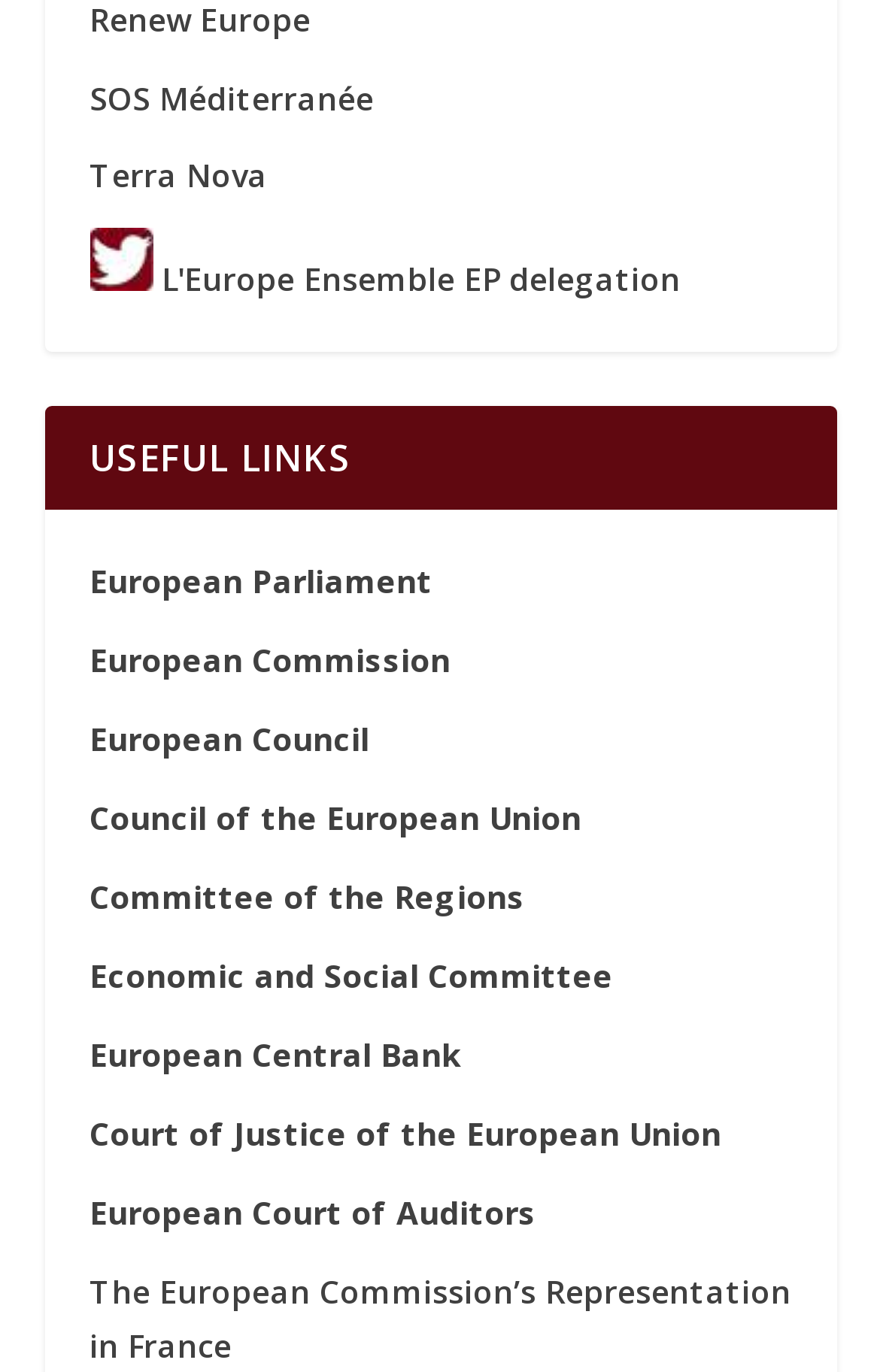How many links are above the 'USEFUL LINKS' heading?
Answer the question with a detailed explanation, including all necessary information.

I counted the number of links above the 'USEFUL LINKS' heading and found 3 links: 'SOS Méditerranée', 'Terra Nova', and 'L'Europe Ensemble EP delegation'.